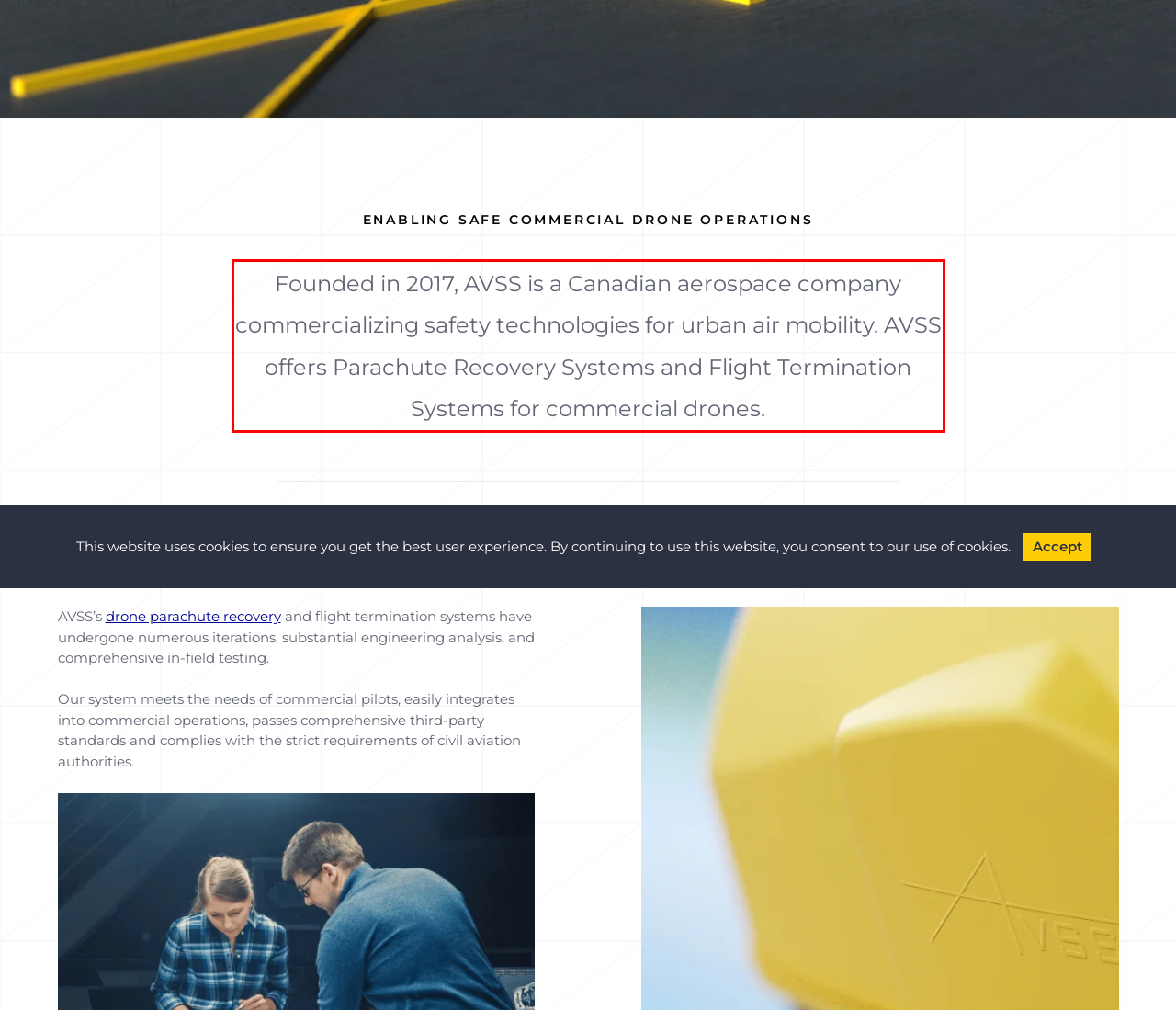You have a webpage screenshot with a red rectangle surrounding a UI element. Extract the text content from within this red bounding box.

Founded in 2017, AVSS is a Canadian aerospace company commercializing safety technologies for urban air mobility. AVSS offers Parachute Recovery Systems and Flight Termination Systems for commercial drones.